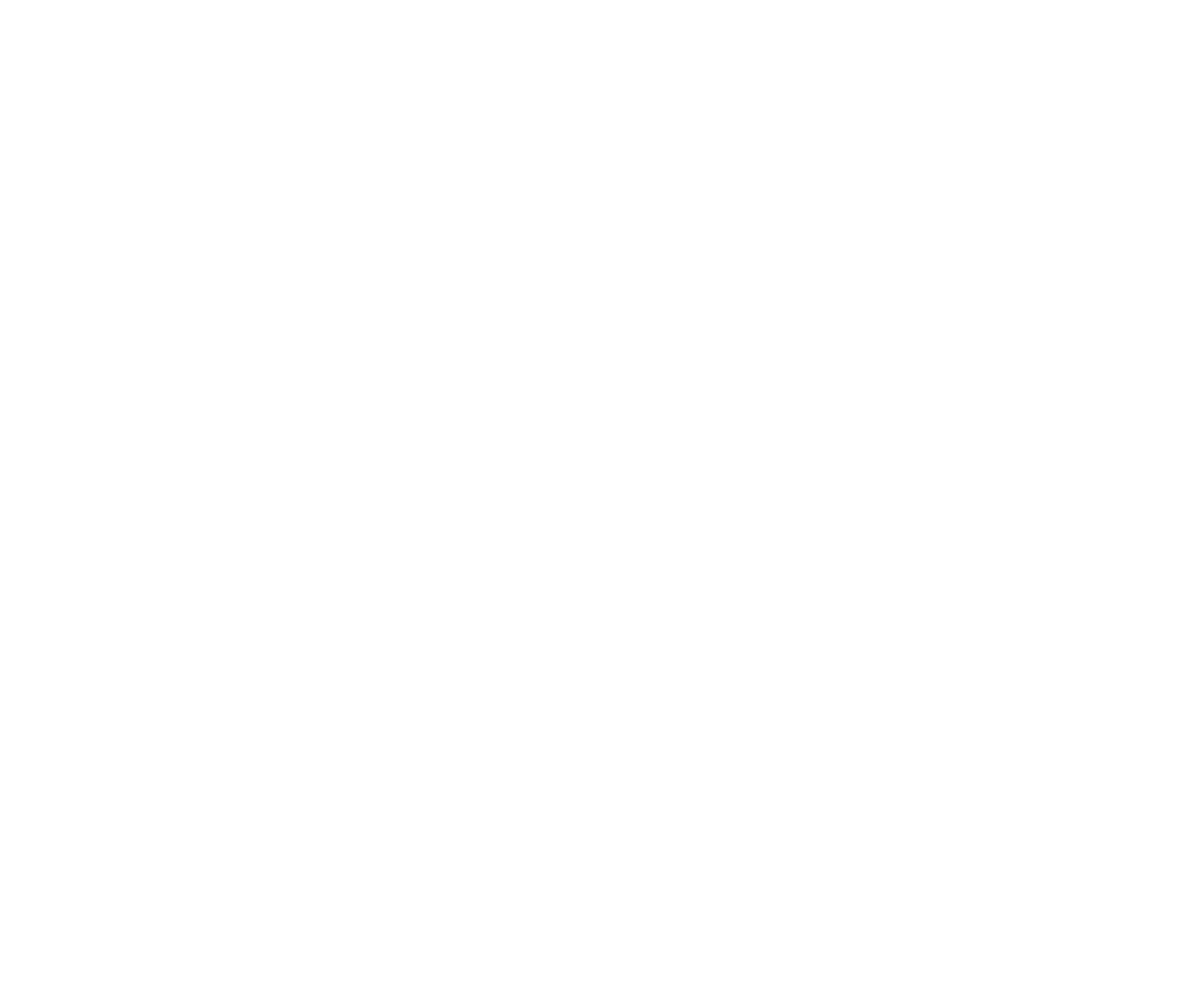Calculate the bounding box coordinates for the UI element based on the following description: "title="The Business Times"". Ensure the coordinates are four float numbers between 0 and 1, i.e., [left, top, right, bottom].

[0.414, 0.043, 0.586, 0.064]